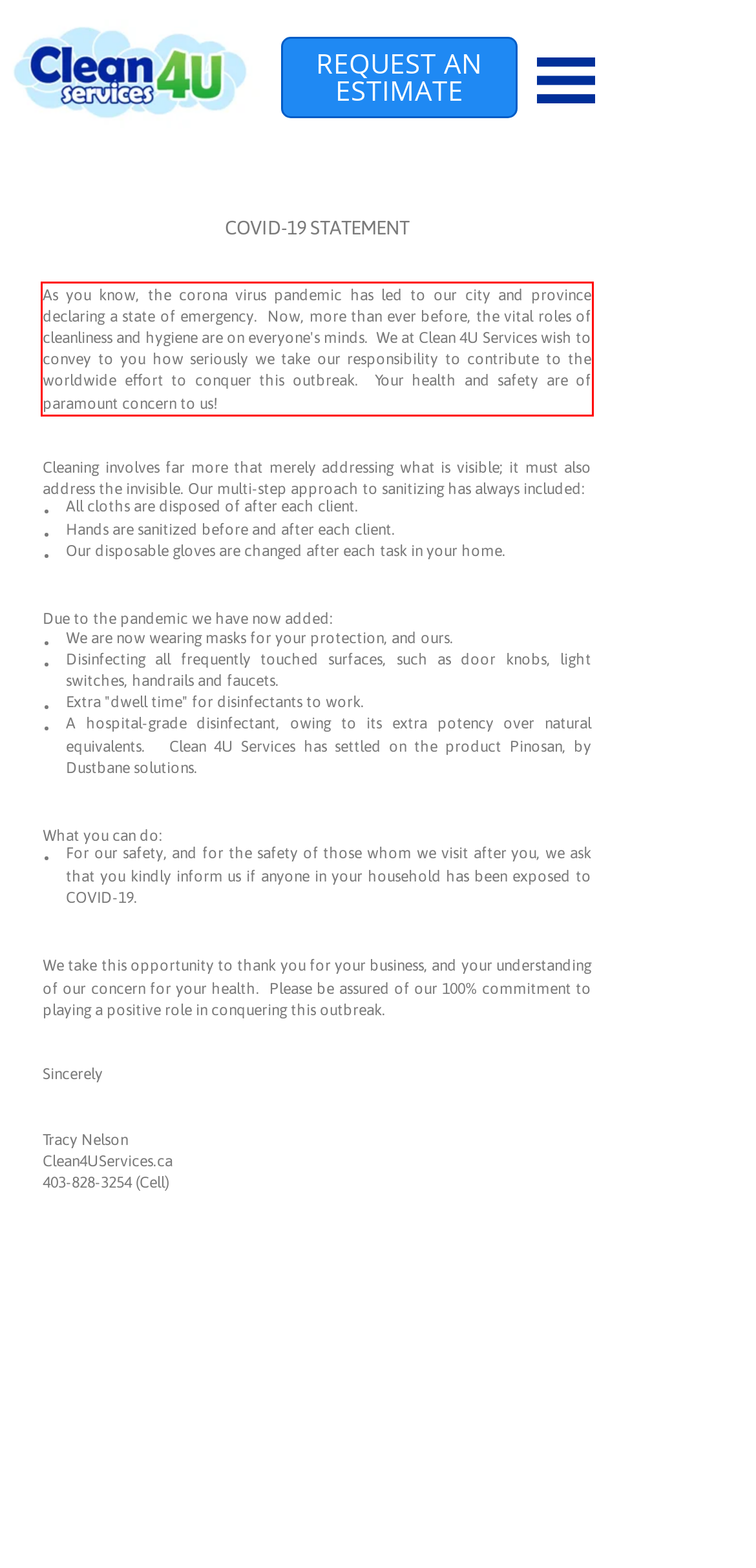Please examine the screenshot of the webpage and read the text present within the red rectangle bounding box.

As you know, the corona virus pandemic has led to our city and province declaring a state of emergency. Now, more than ever before, the vital roles of cleanliness and hygiene are on everyone's minds. We at Clean 4U Services wish to convey to you how seriously we take our responsibility to contribute to the worldwide effort to conquer this outbreak. Your health and safety are of paramount concern to us!